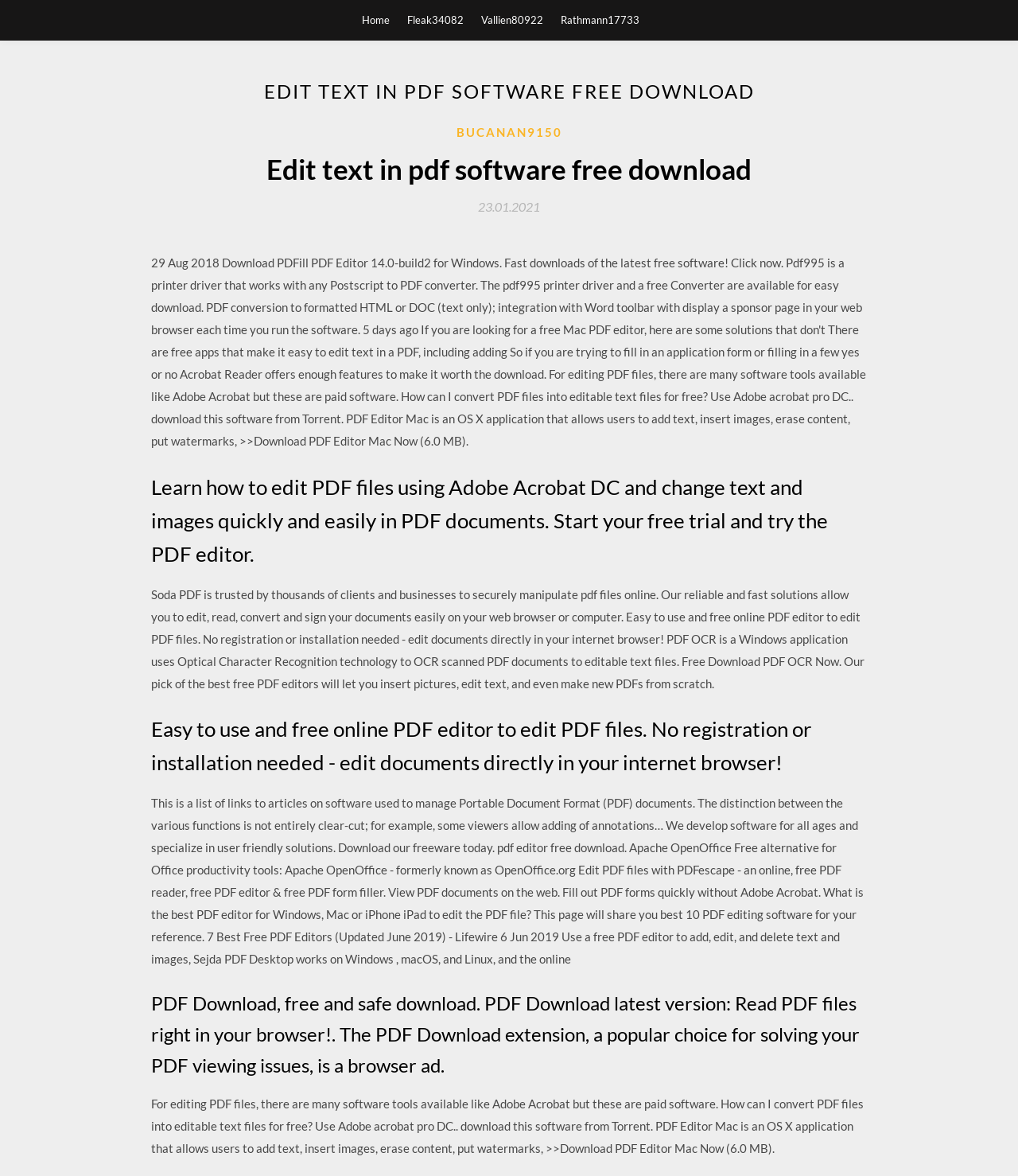Answer the question in a single word or phrase:
How many links are available in the top navigation bar?

4